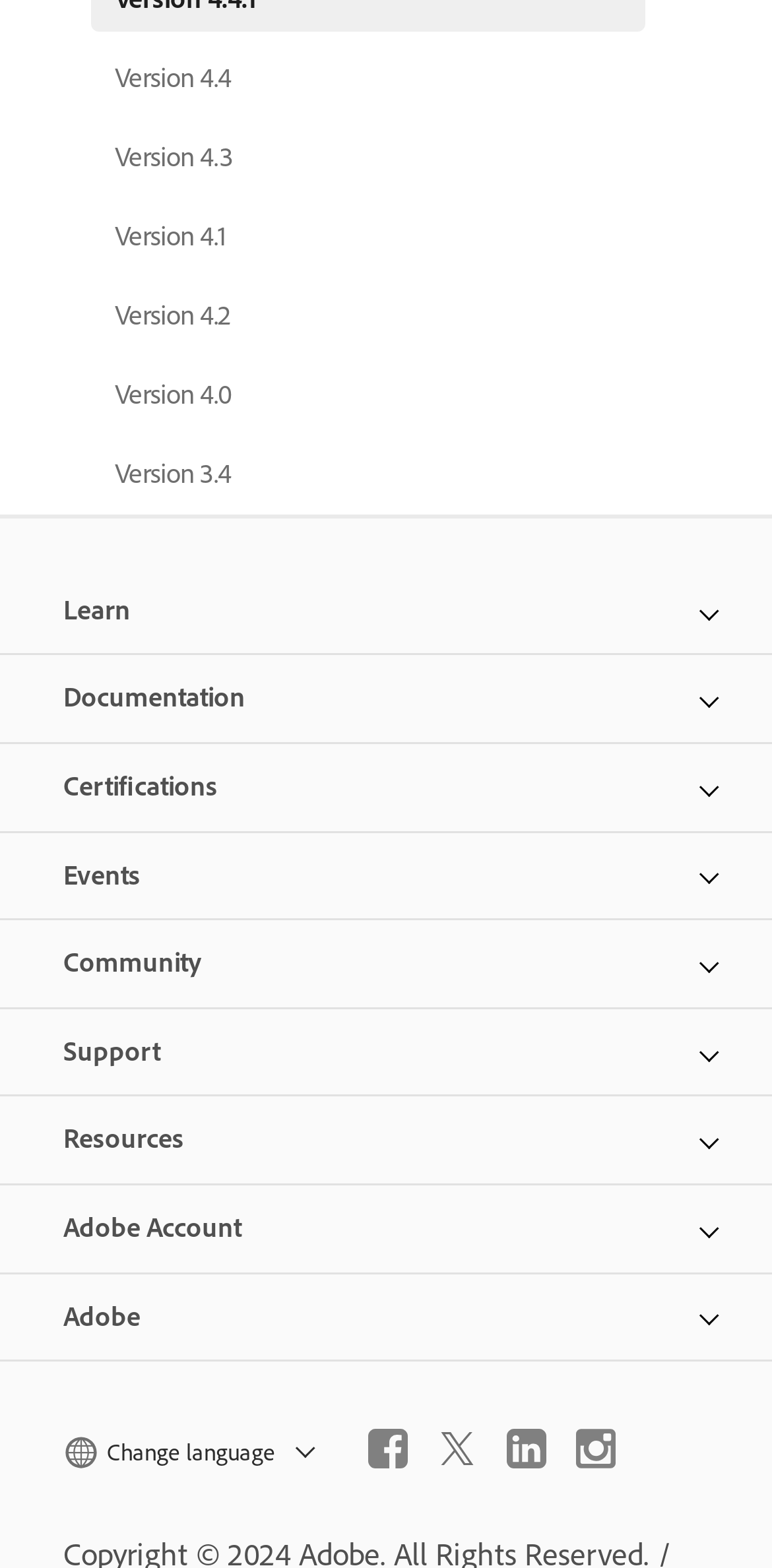Identify the bounding box coordinates for the UI element described as: "Version 4.0".

[0.118, 0.231, 0.836, 0.272]